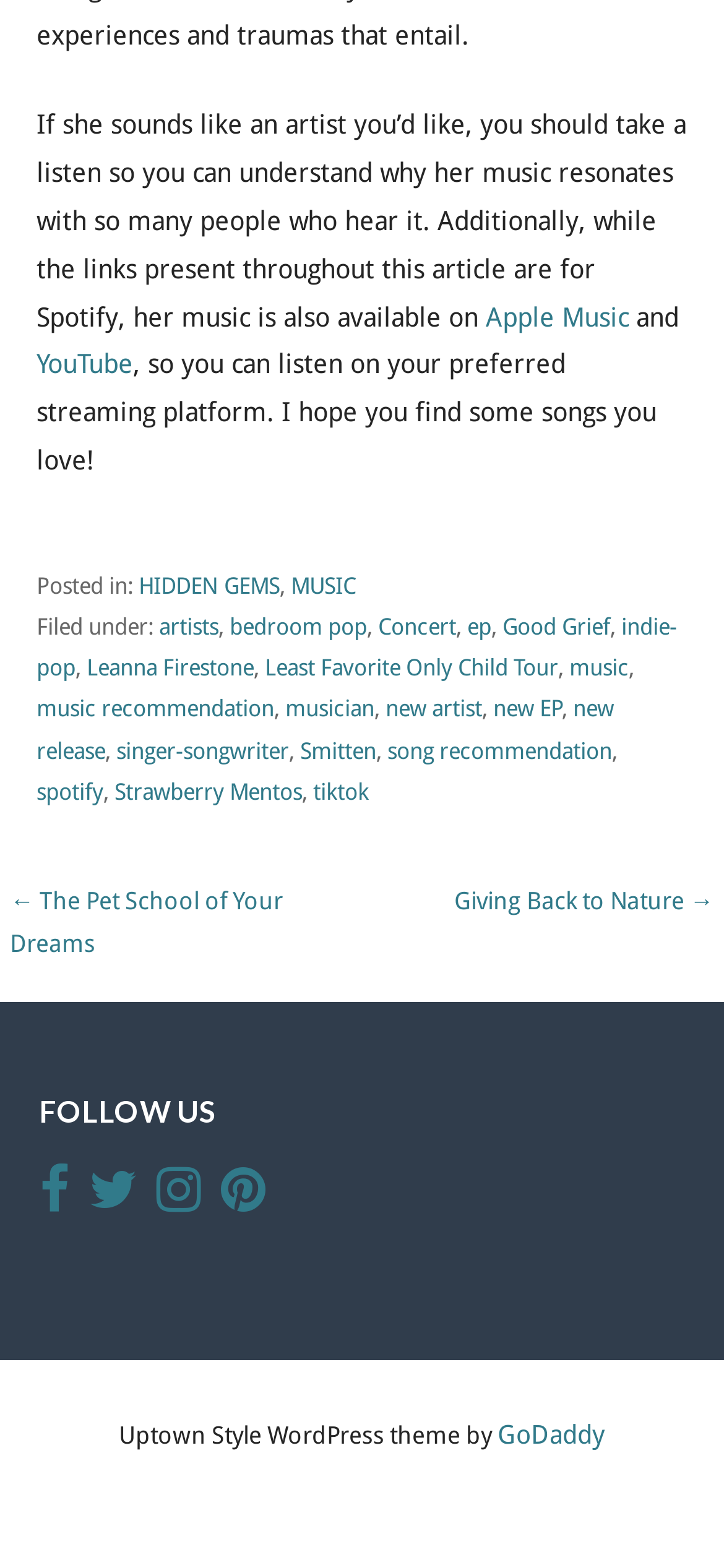How many social media platforms are mentioned?
Give a detailed and exhaustive answer to the question.

The webpage mentions multiple social media platforms, including Spotify, Apple Music, YouTube, and TikTok. By counting these platforms, we can determine that there are 4 social media platforms mentioned.